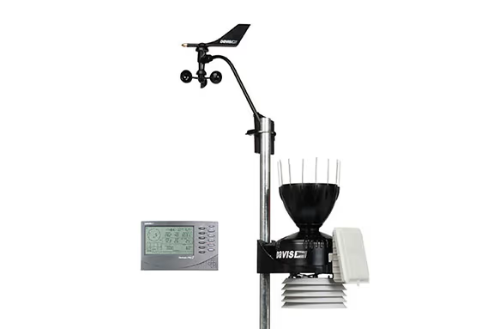Give a thorough explanation of the elements present in the image.

This image features a Vantage Pro2 Wireless weather station, prominently showcasing its advanced measurement capabilities. The system includes a sleek console on the left, displaying real-time data such as temperature, humidity, and possibly other weather parameters, all presented in a user-friendly format. To the right, the sensor suite is mounted on a sturdy pole, highlighted by an anemometer on top for wind speed measurement, complemented by a rain collector below. The sensor suite is designed to be durable and accurate, with a radiation shield encasing the temperature and humidity sensors to enhance their reliability by shielding them from solar radiation and other environmental factors. This setup is ideal for both amateur and professional meteorologists seeking precise meteorological readings.